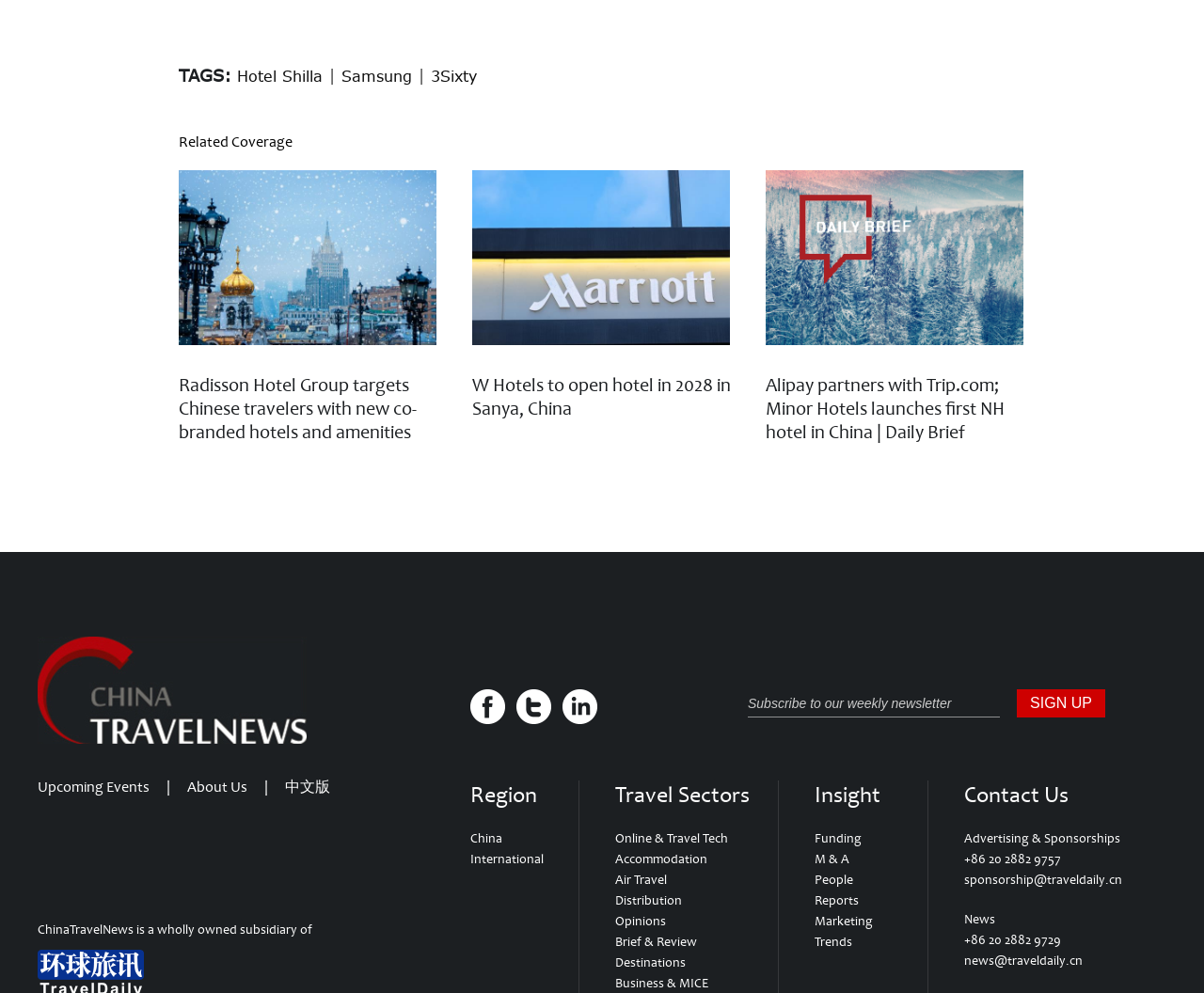What is the website about?
From the image, respond with a single word or phrase.

Travel news